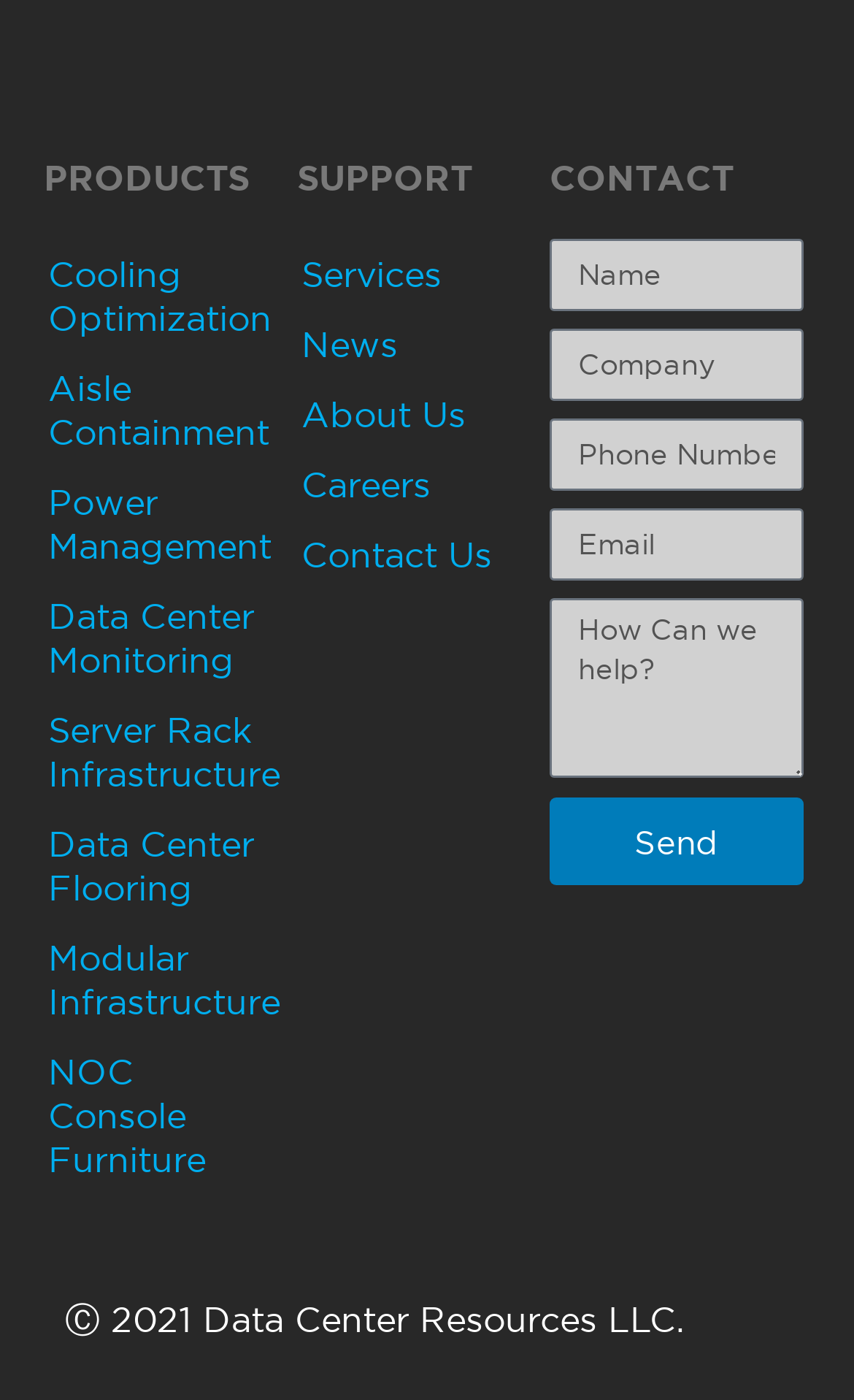Answer this question in one word or a short phrase: What is the last item in the SUPPORT section?

Contact Us